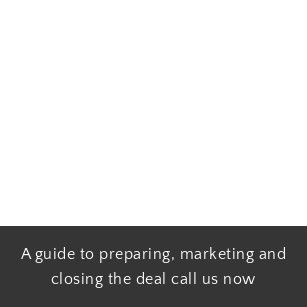What is the purpose of the graphic?
Using the visual information from the image, give a one-word or short-phrase answer.

To attract attention